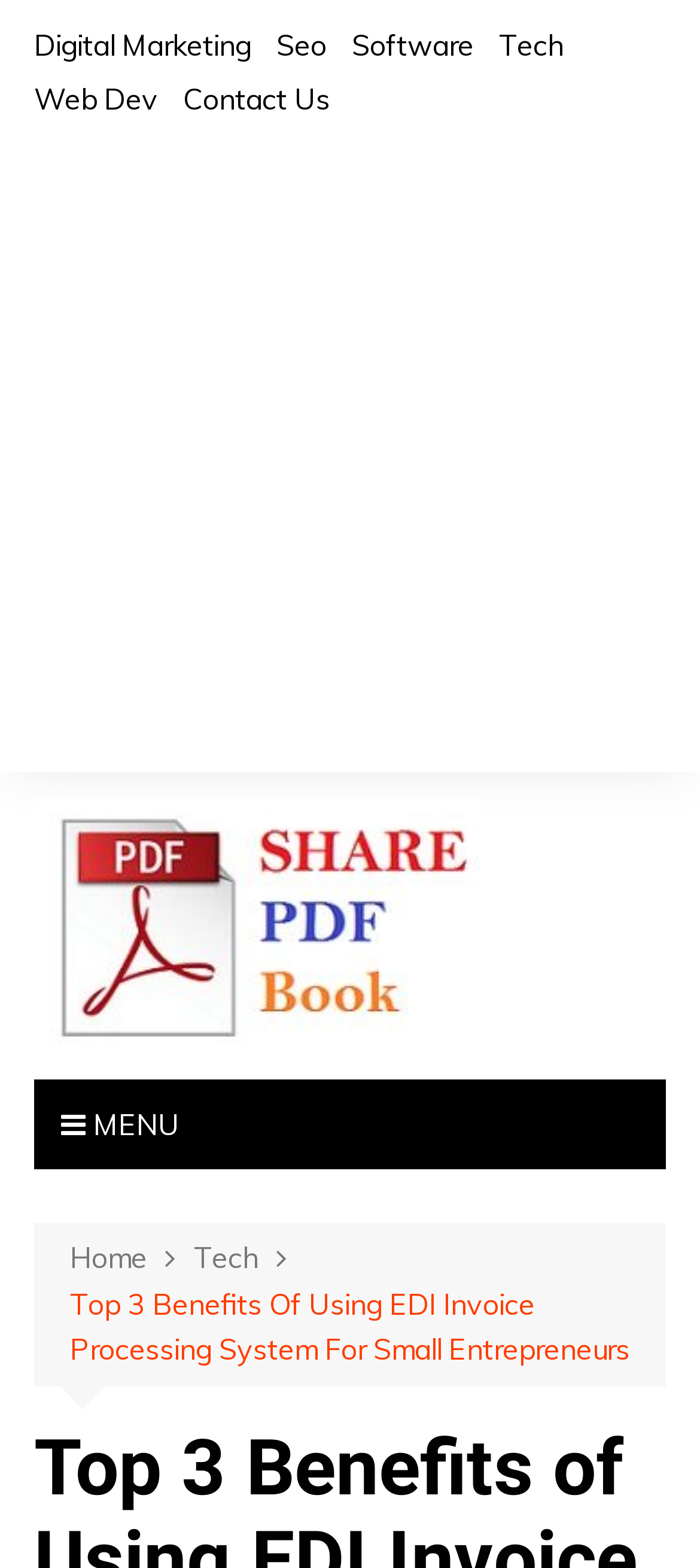Create an elaborate caption for the webpage.

The webpage appears to be a blog post or article discussing the benefits of using EDI invoice processing systems for small entrepreneurs. At the top of the page, there are five links: "Digital Marketing", "Seo", "Software", "Tech", and "Web Dev", which are positioned horizontally and take up about half of the screen width. Below these links, there is a "Contact Us" link.

On the left side of the page, there is a vertical menu with a "MENU" icon, which takes up about a quarter of the screen height. Below the menu, there is a breadcrumb navigation section with links to "Home" and "Tech".

The main content of the page is an iframe that takes up most of the screen, with an advertisement displayed inside. Above the iframe, there is a link to a "Technology blog" with an accompanying image.

The title of the article, "Top 3 Benefits Of Using EDI Invoice Processing System For Small Entrepreneurs", is displayed prominently at the top of the page, below the breadcrumb navigation section.